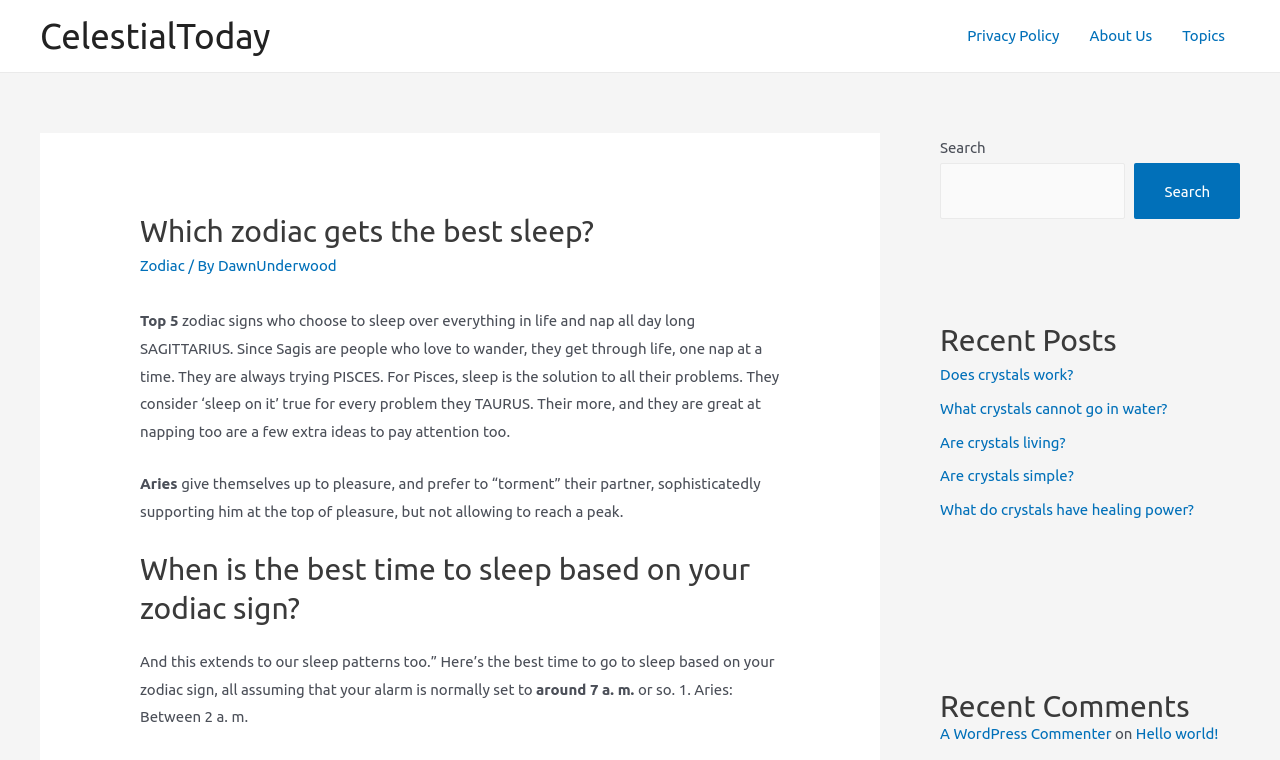How many zodiac signs are mentioned in the article?
Based on the visual content, answer with a single word or a brief phrase.

5